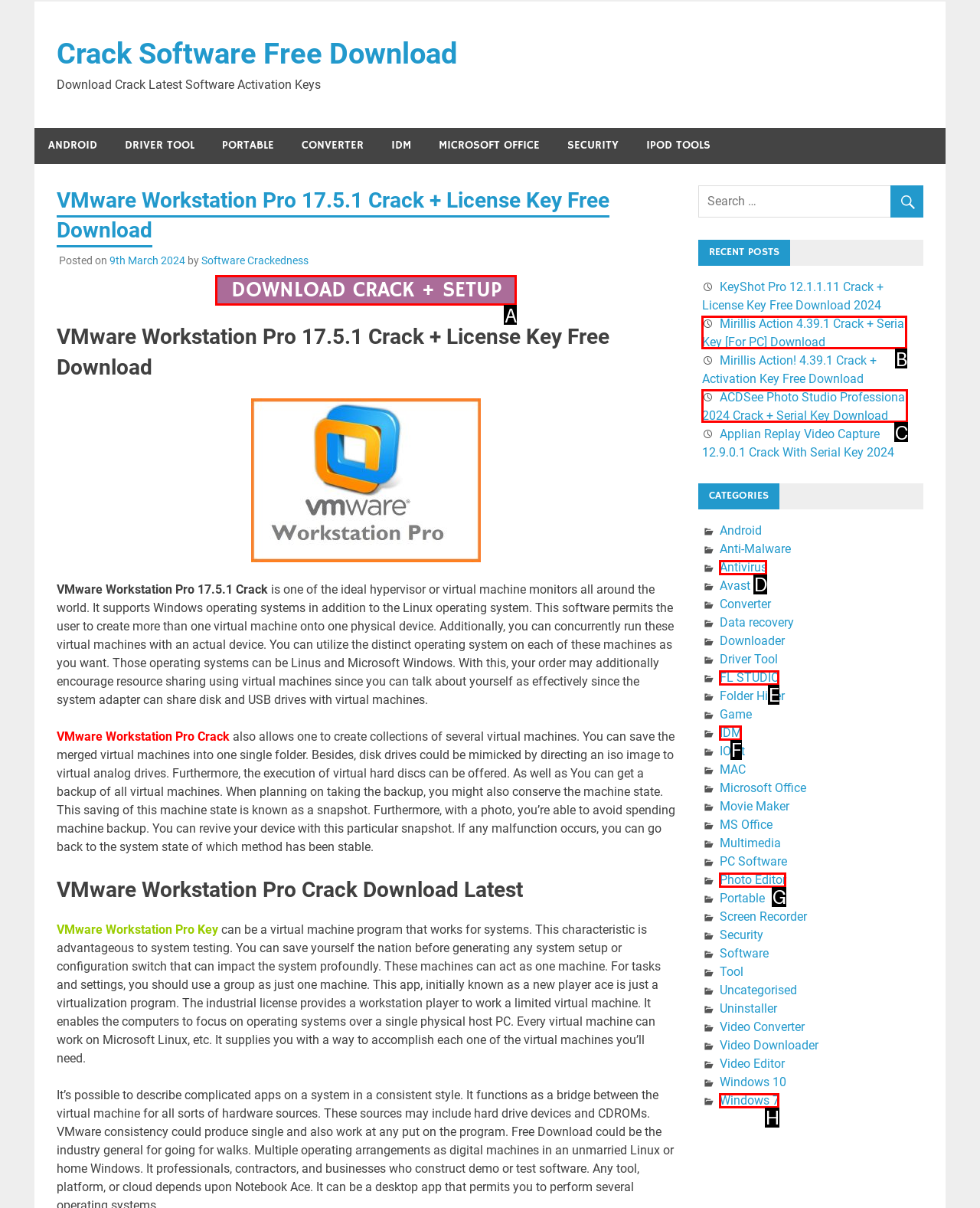Tell me which letter corresponds to the UI element that will allow you to Click on DOWNLOAD CRACK + SETUP. Answer with the letter directly.

A